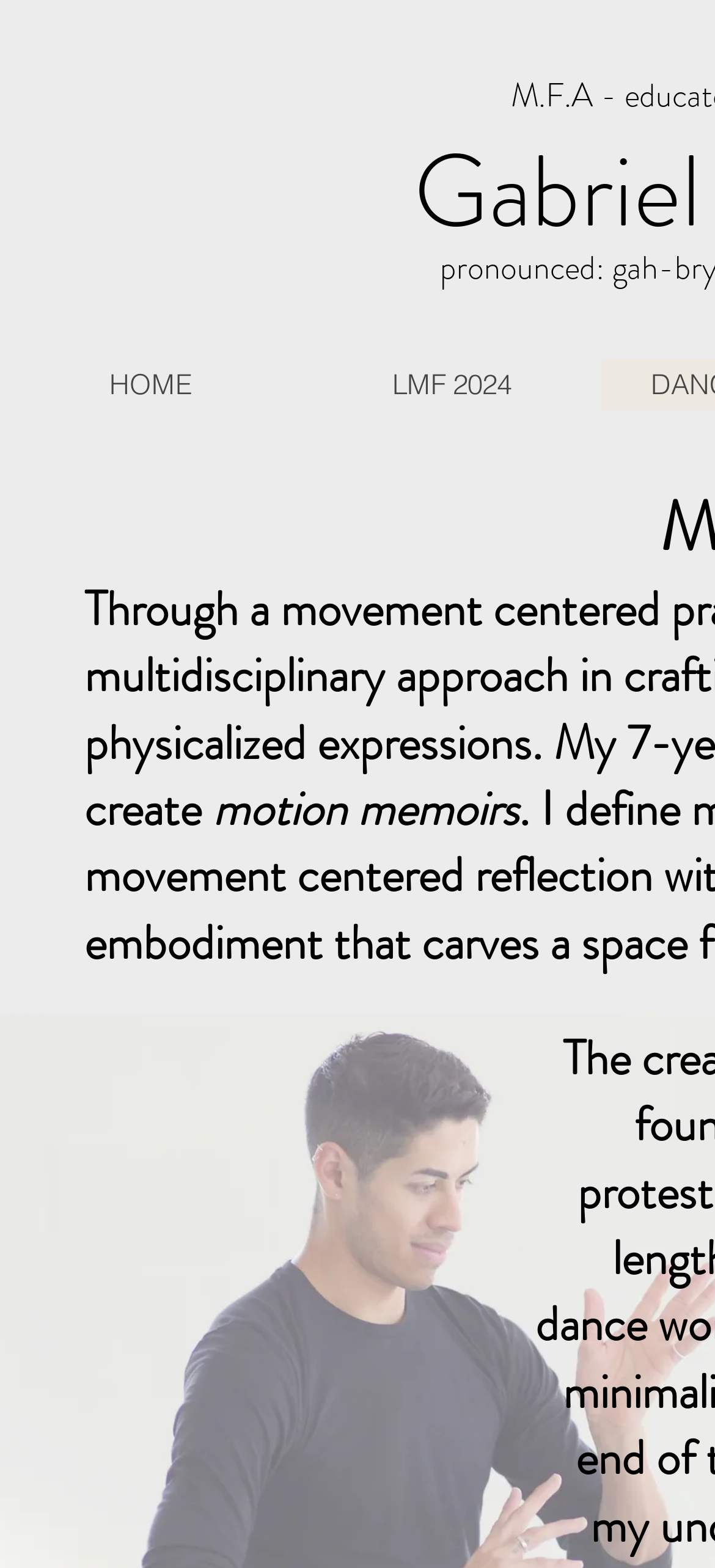Bounding box coordinates should be in the format (top-left x, top-left y, bottom-right x, bottom-right y) and all values should be floating point numbers between 0 and 1. Determine the bounding box coordinate for the UI element described as: LMF 2024

[0.421, 0.229, 0.841, 0.262]